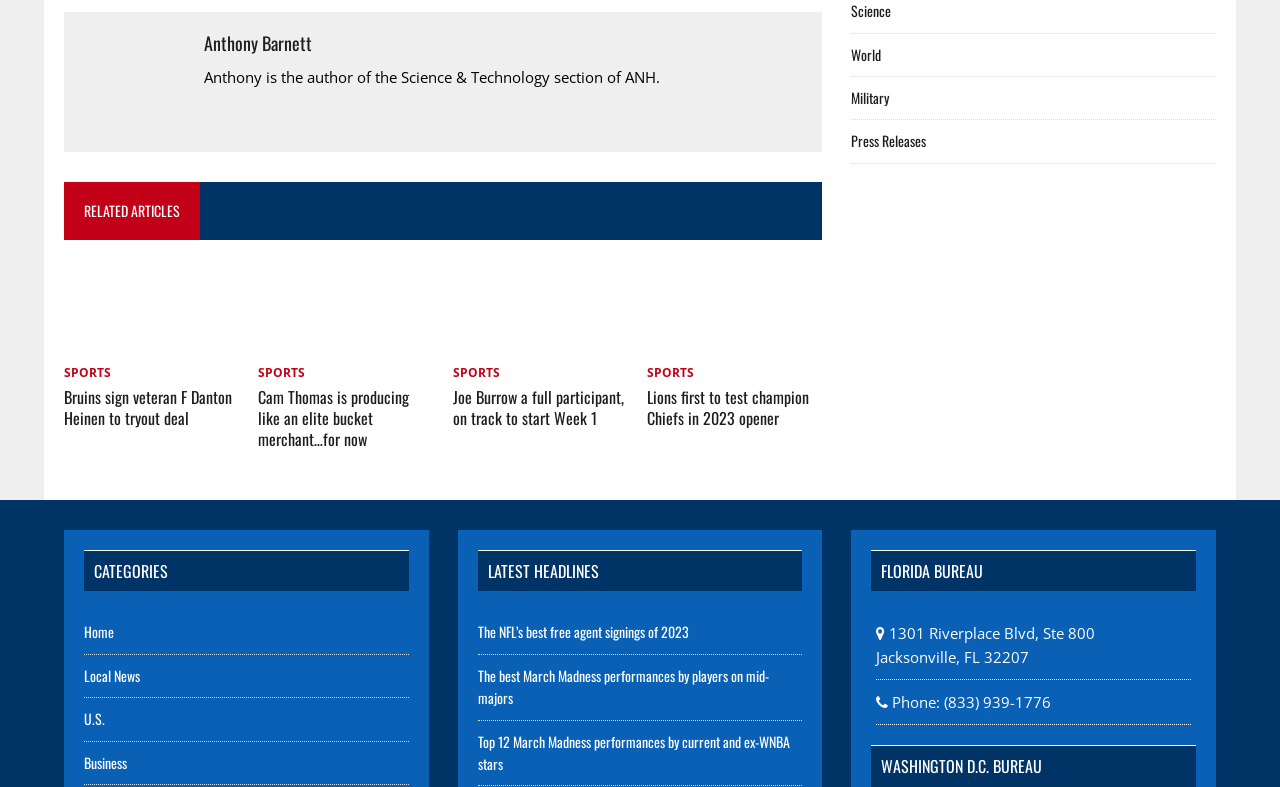Using the provided element description: "U.S.", identify the bounding box coordinates. The coordinates should be four floats between 0 and 1 in the order [left, top, right, bottom].

[0.066, 0.9, 0.082, 0.927]